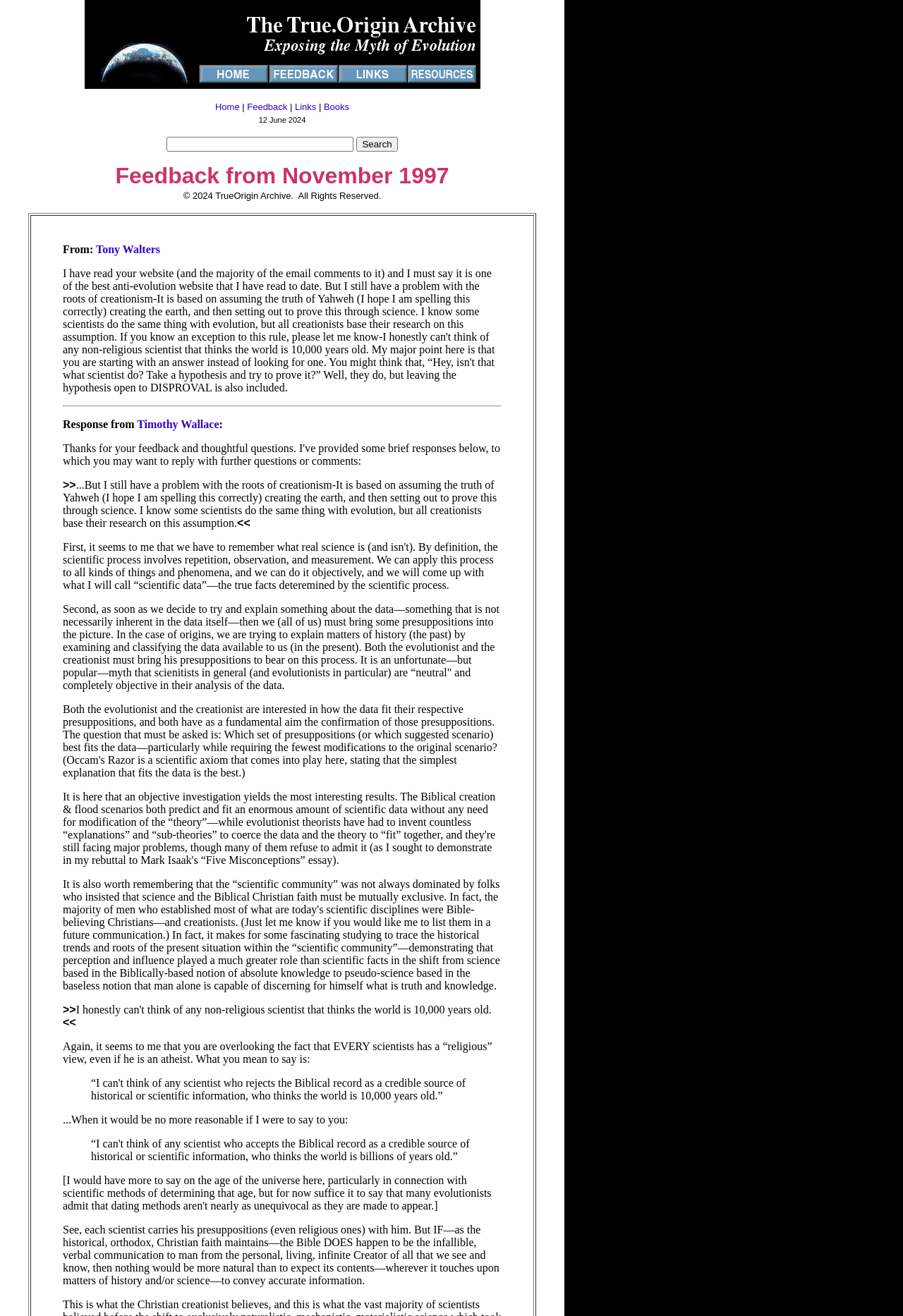Please locate the bounding box coordinates of the element's region that needs to be clicked to follow the instruction: "Click the 'Feedback' link". The bounding box coordinates should be provided as four float numbers between 0 and 1, i.e., [left, top, right, bottom].

[0.274, 0.077, 0.318, 0.085]